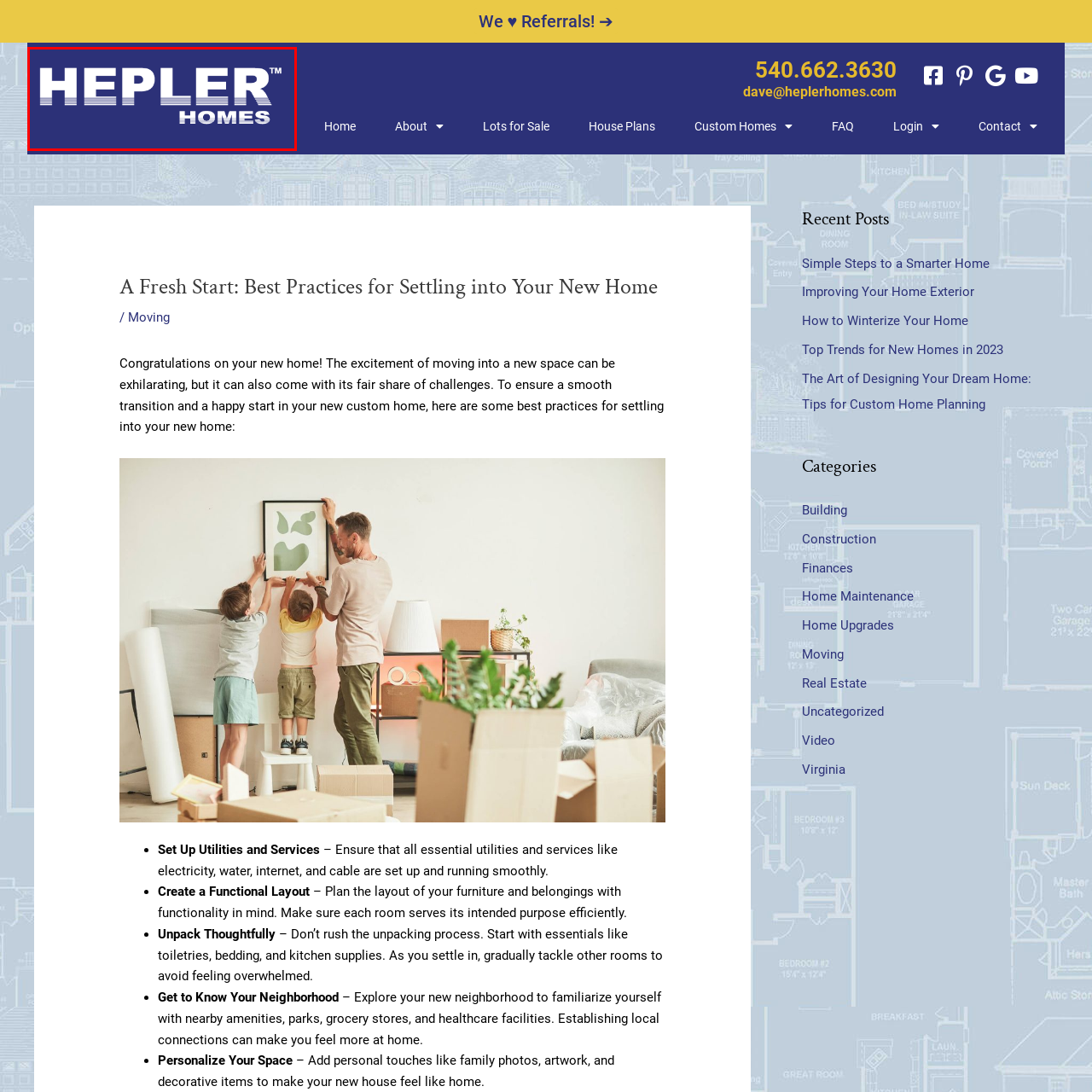Focus on the area marked by the red box, What does the '™' symbol indicate? 
Answer briefly using a single word or phrase.

Trademarked brand